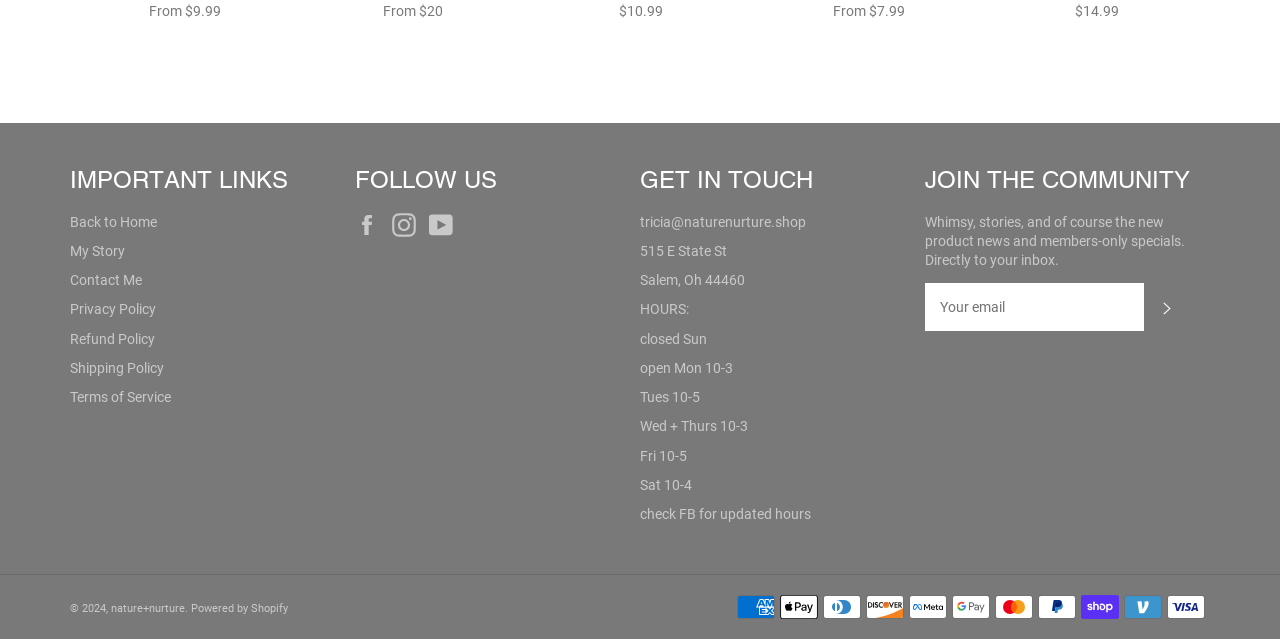Please provide the bounding box coordinates for the element that needs to be clicked to perform the instruction: "Subscribe to the newsletter". The coordinates must consist of four float numbers between 0 and 1, formatted as [left, top, right, bottom].

[0.894, 0.444, 0.93, 0.519]